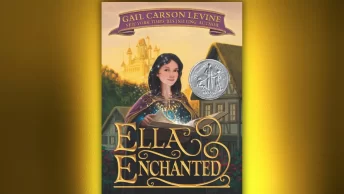Please reply to the following question with a single word or a short phrase:
What is indicated by the silver seal?

Acclaimed status